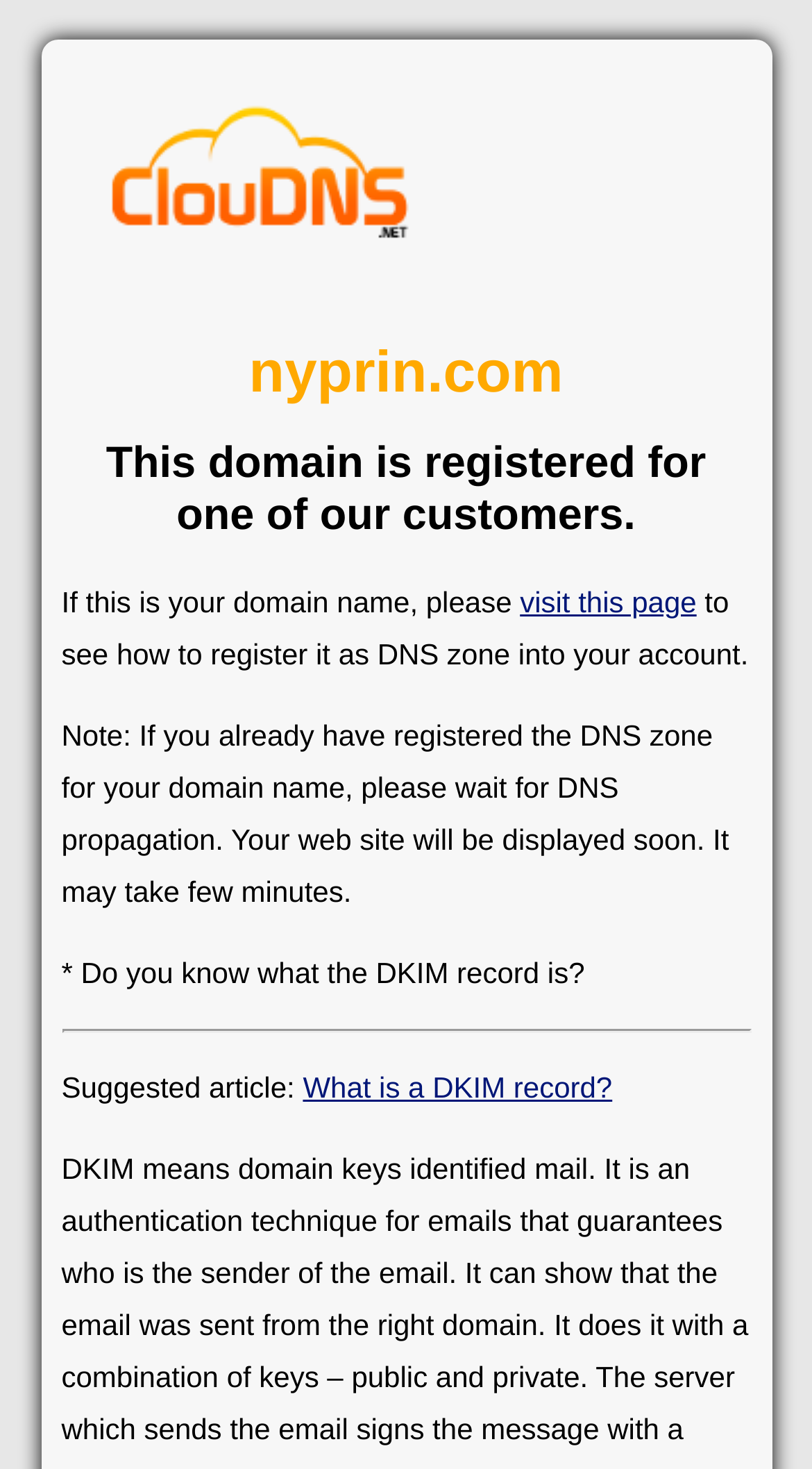What is the purpose of registering a DNS zone?
Kindly answer the question with as much detail as you can.

According to the text on the page, registering a DNS zone is necessary to display the website soon. This is mentioned in the note section which says 'If you already have registered the DNS zone for your domain name, please wait for DNS propagation. Your web site will be displayed soon.'